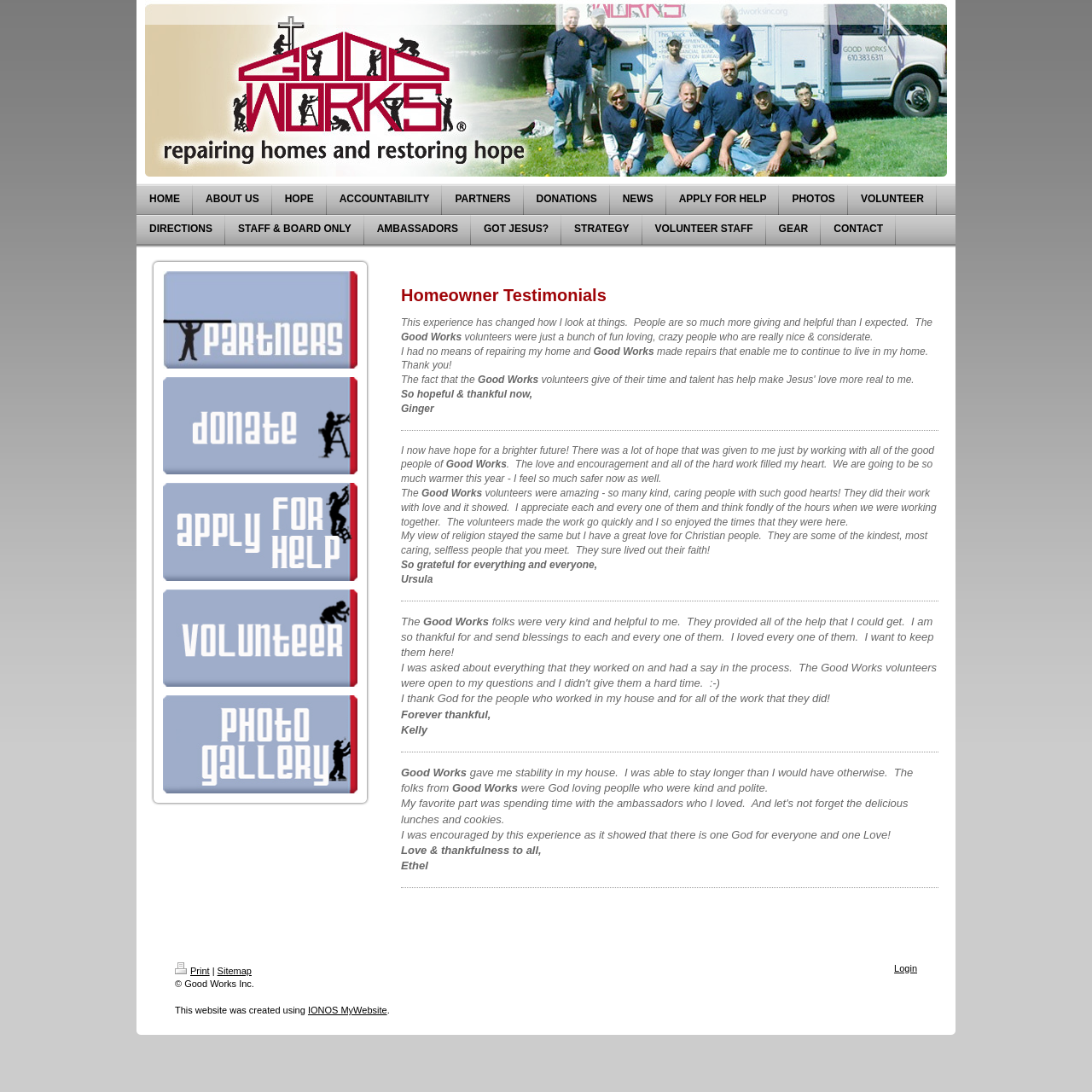Answer the following query with a single word or phrase:
What can volunteers do with the organization?

Get involved